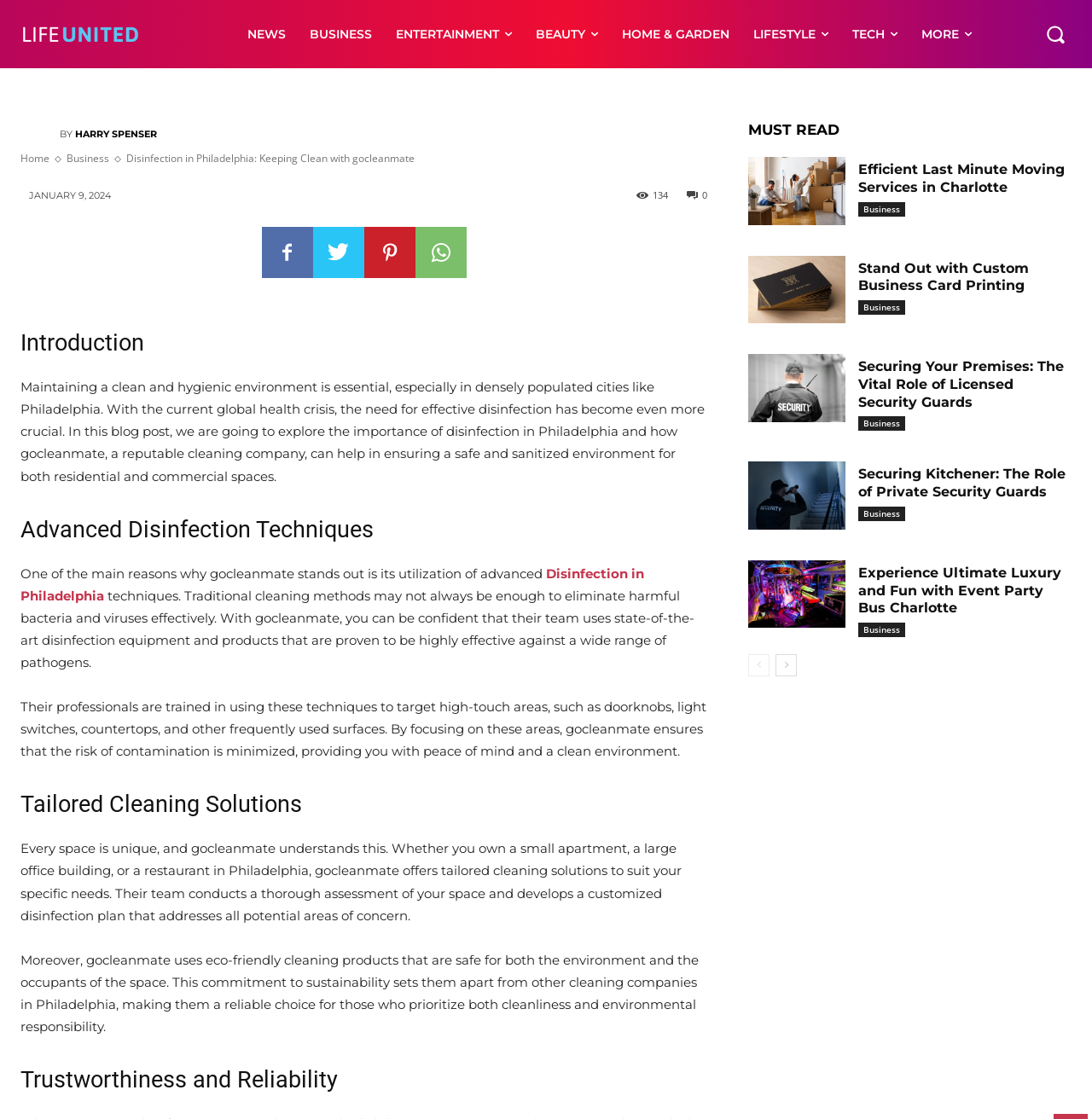Predict the bounding box coordinates of the area that should be clicked to accomplish the following instruction: "Go to the next page". The bounding box coordinates should consist of four float numbers between 0 and 1, i.e., [left, top, right, bottom].

None